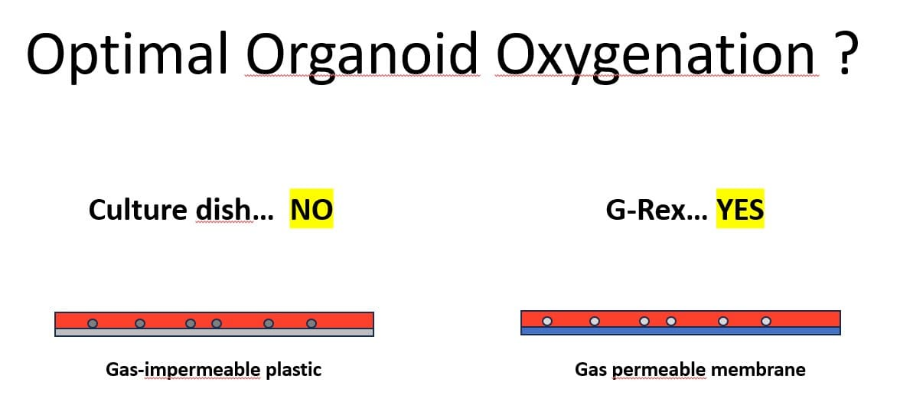Respond to the following question using a concise word or phrase: 
What is the advantage of the G-Rex system?

Enhances oxygen delivery